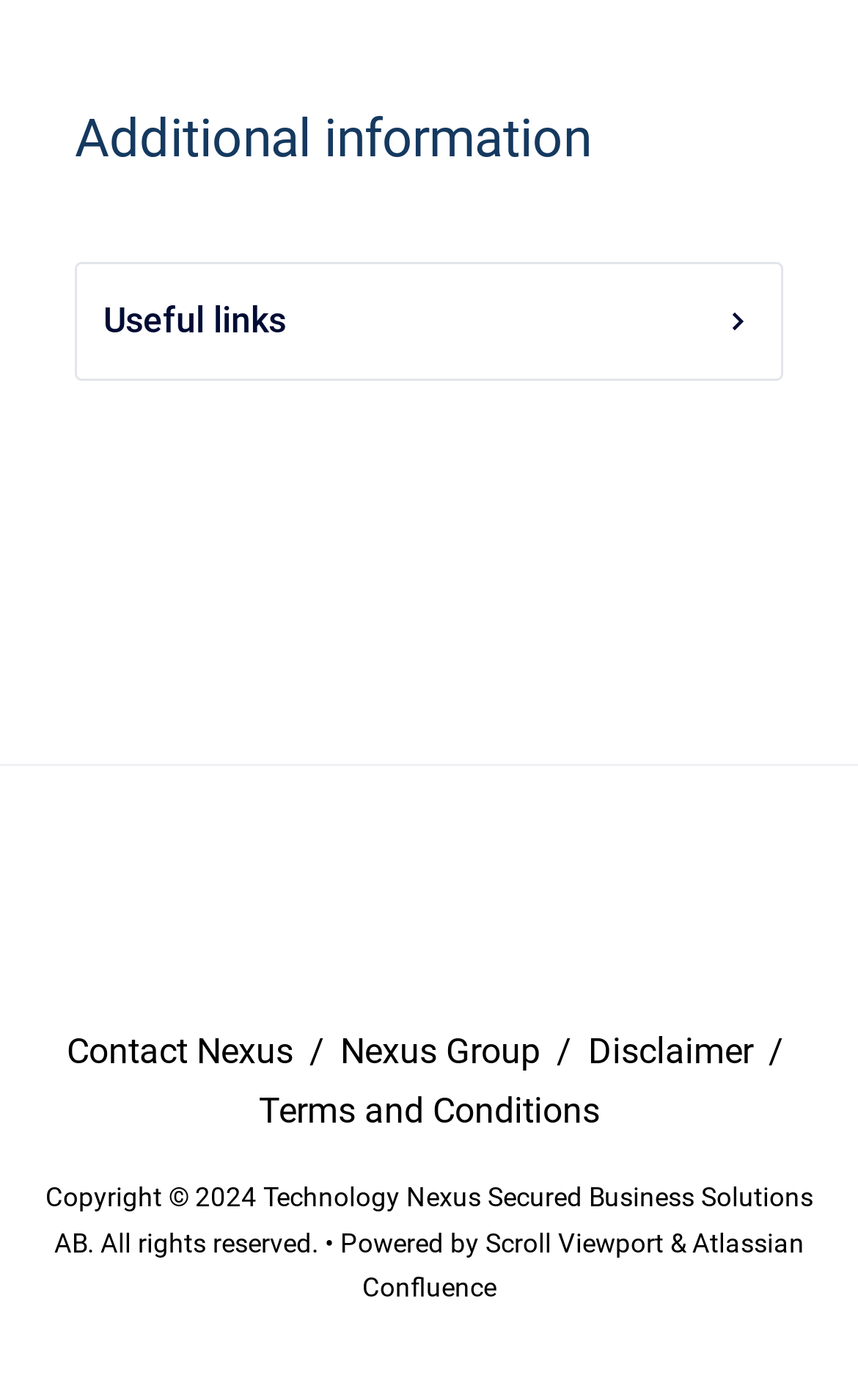What is the platform used to power the website?
Please give a detailed and elaborate answer to the question.

The platform used to power the website can be found at the bottom of the webpage, in the link 'Atlassian Confluence'.